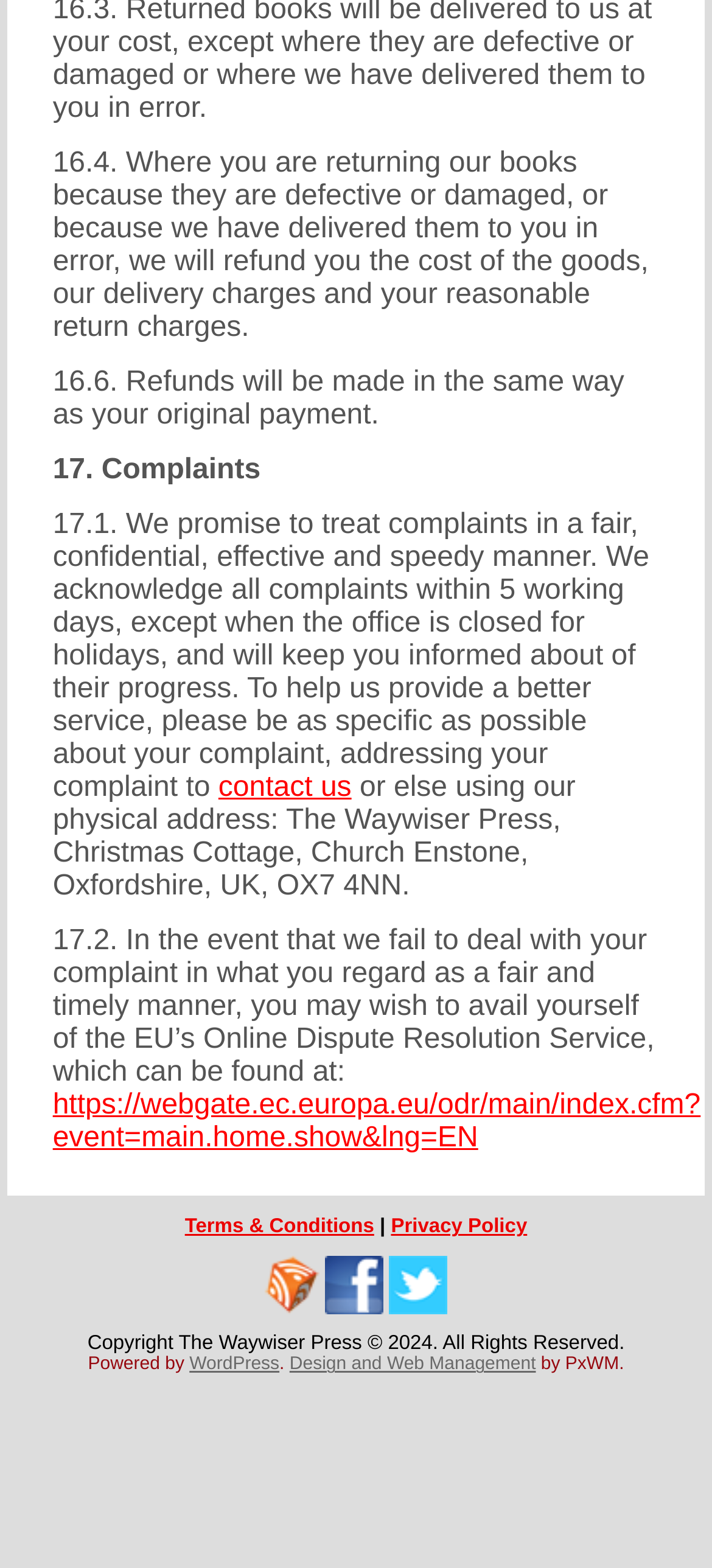What is the platform used for the website?
Please provide a comprehensive answer based on the information in the image.

The webpage is powered by WordPress, as mentioned at the bottom of the webpage, along with the design and web management credits to PxWM.